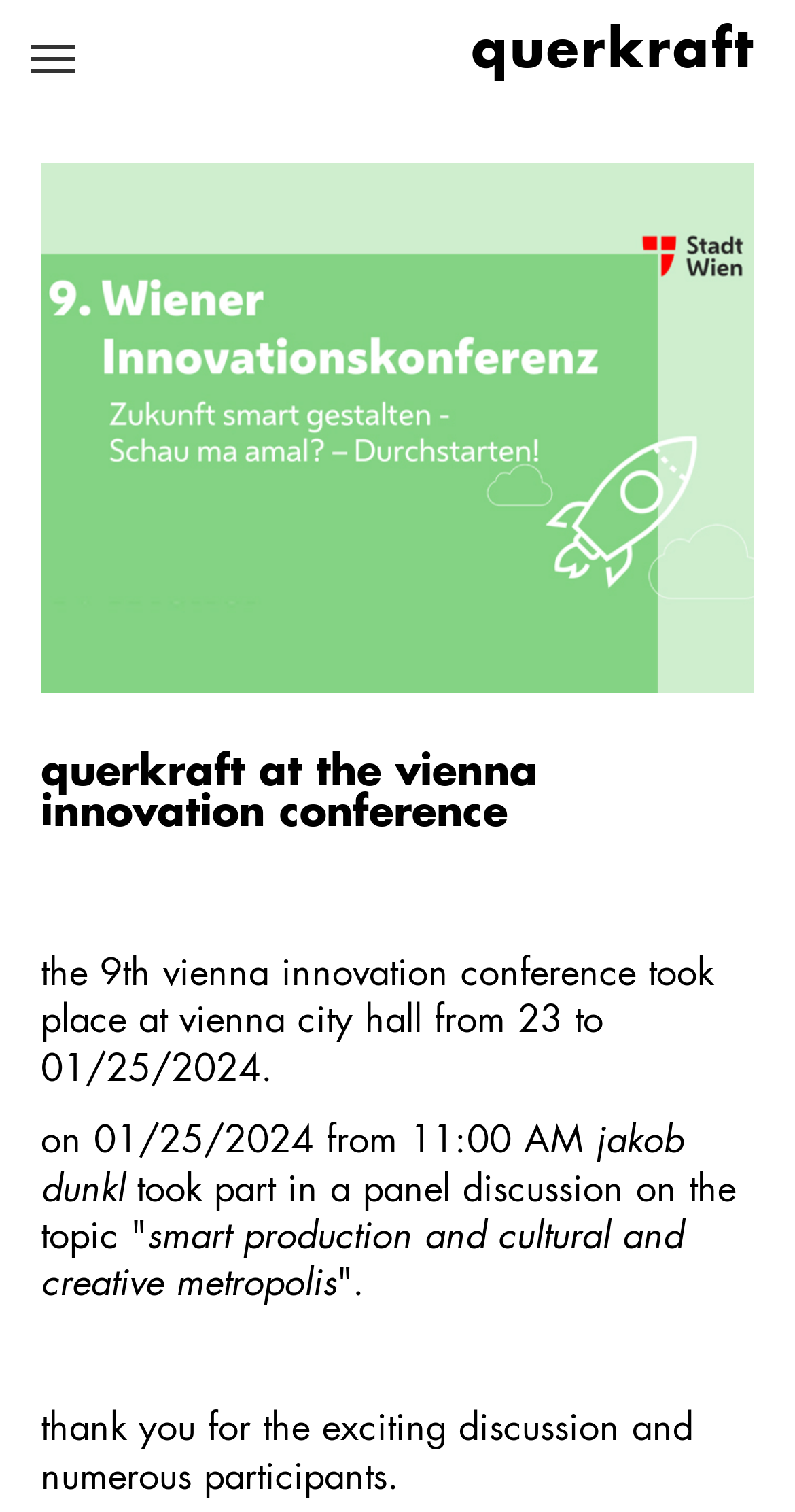Where did the conference take place?
Please provide a detailed and comprehensive answer to the question.

I found the answer by reading the text 'the 9th vienna innovation conference took place at vienna city hall from 23 to 01/25/2024.' which mentions the location of the conference as Vienna City Hall.